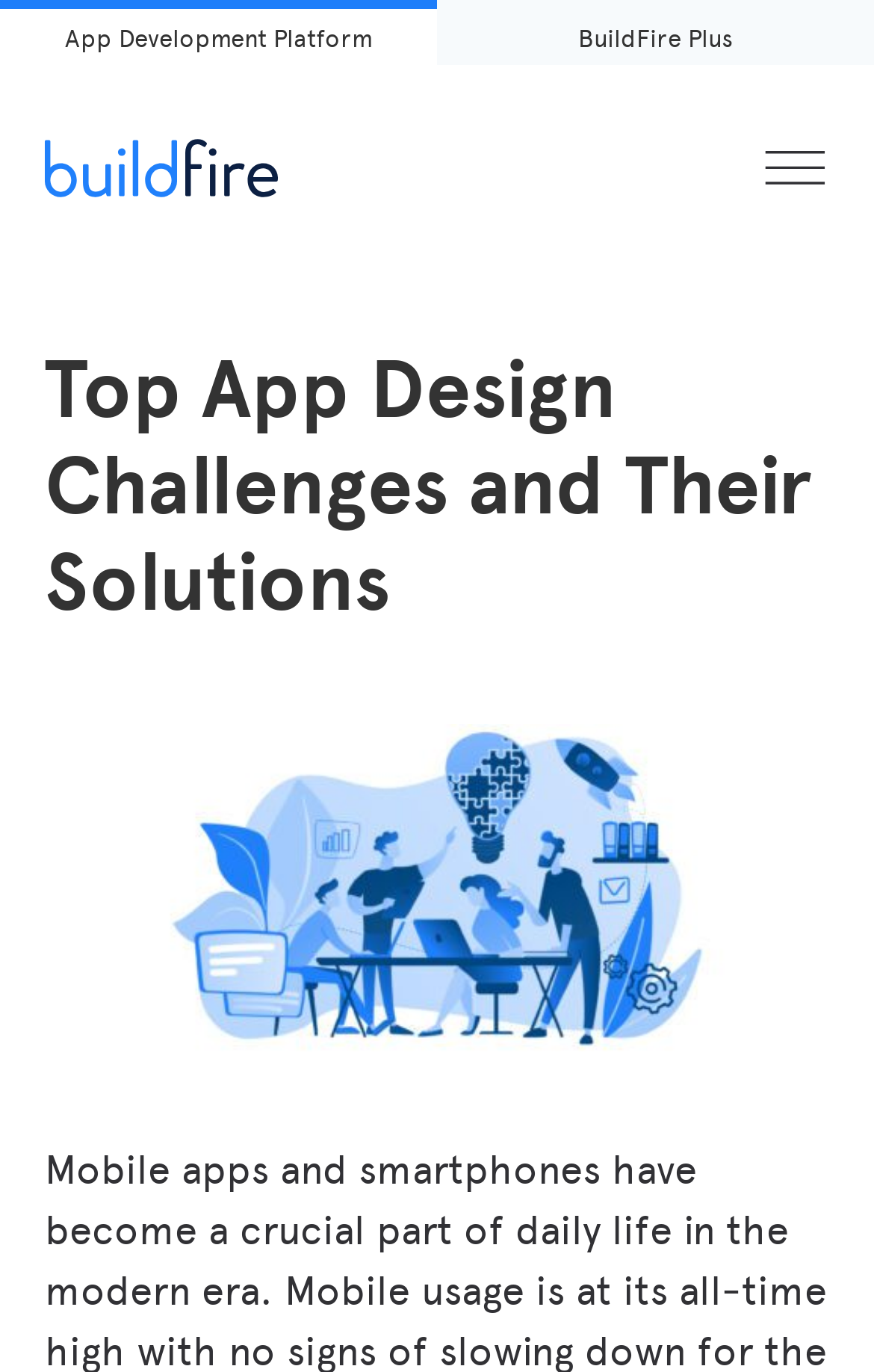Please answer the following question using a single word or phrase: How many images are present on the webpage?

3